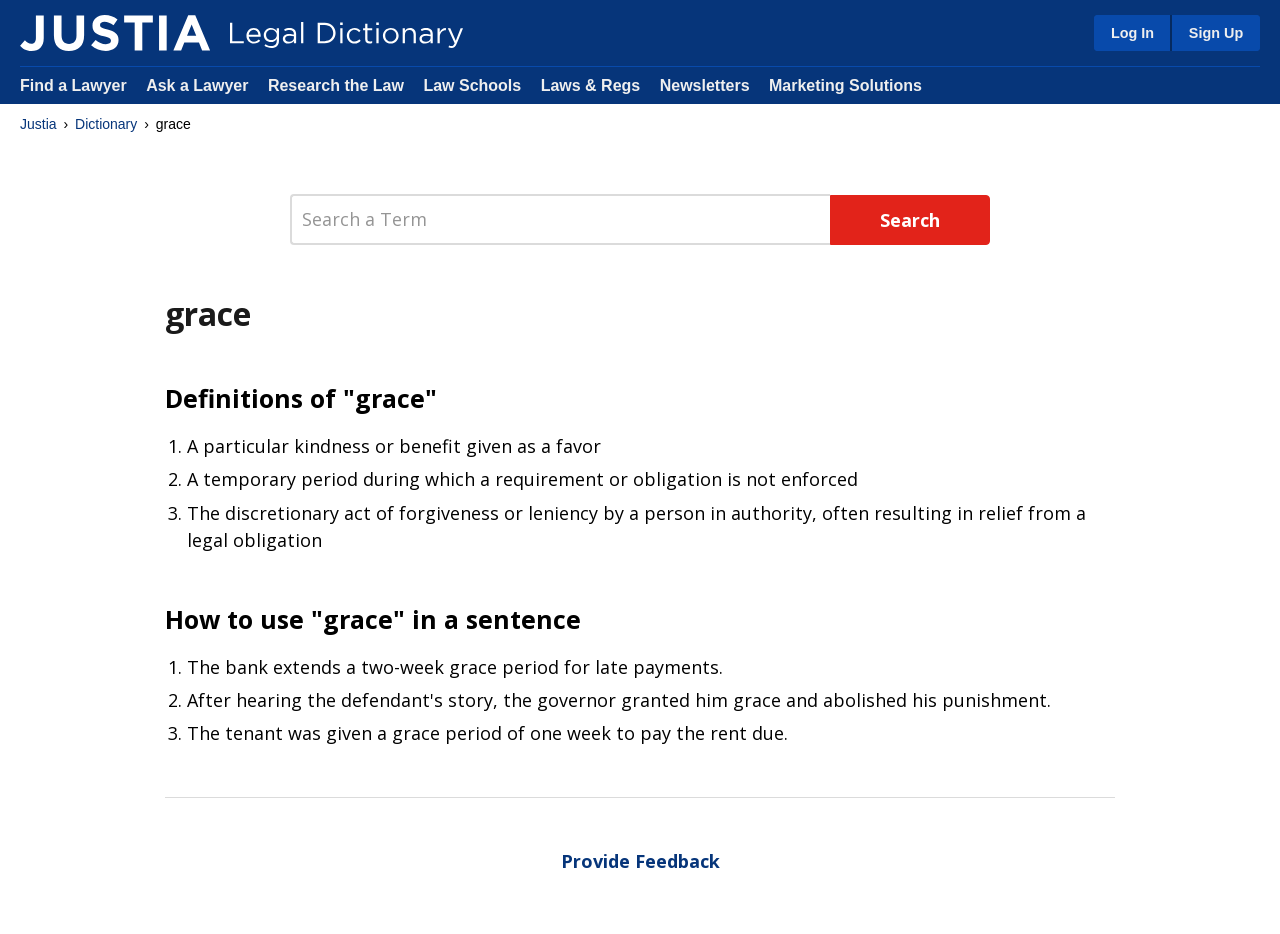Indicate the bounding box coordinates of the element that needs to be clicked to satisfy the following instruction: "Search a term". The coordinates should be four float numbers between 0 and 1, i.e., [left, top, right, bottom].

[0.227, 0.208, 0.648, 0.262]